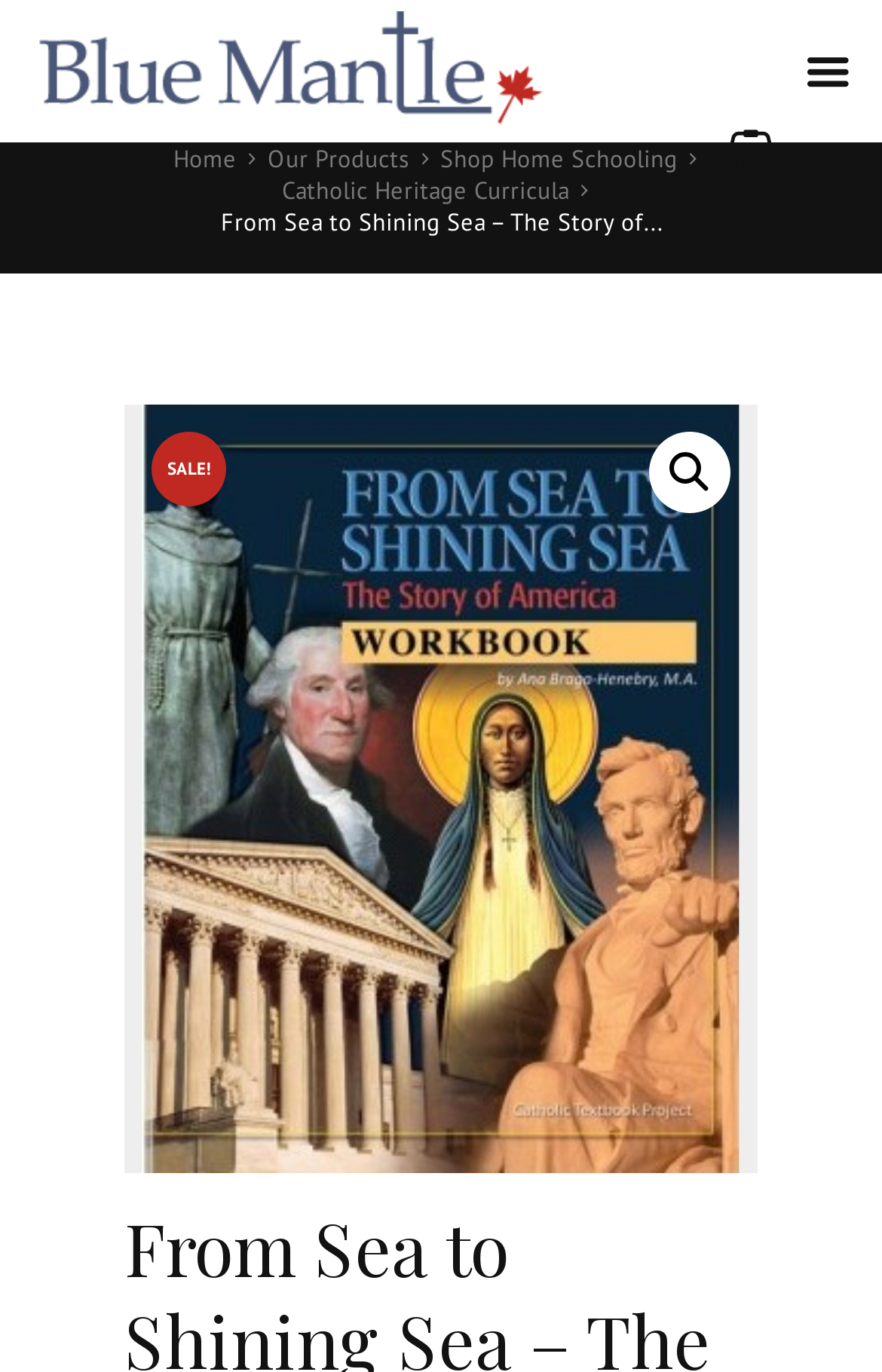Is there an image on the page? Observe the screenshot and provide a one-word or short phrase answer.

Yes